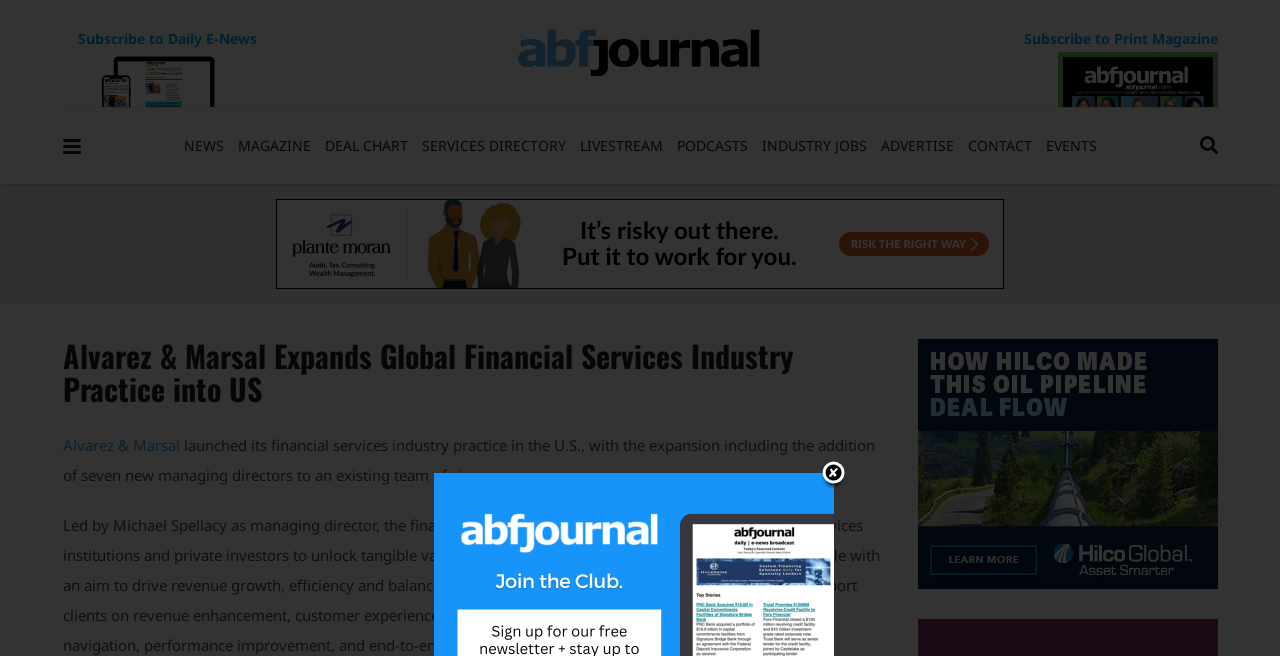What is the company that expanded its financial services industry practice?
Answer the question with just one word or phrase using the image.

Alvarez & Marsal